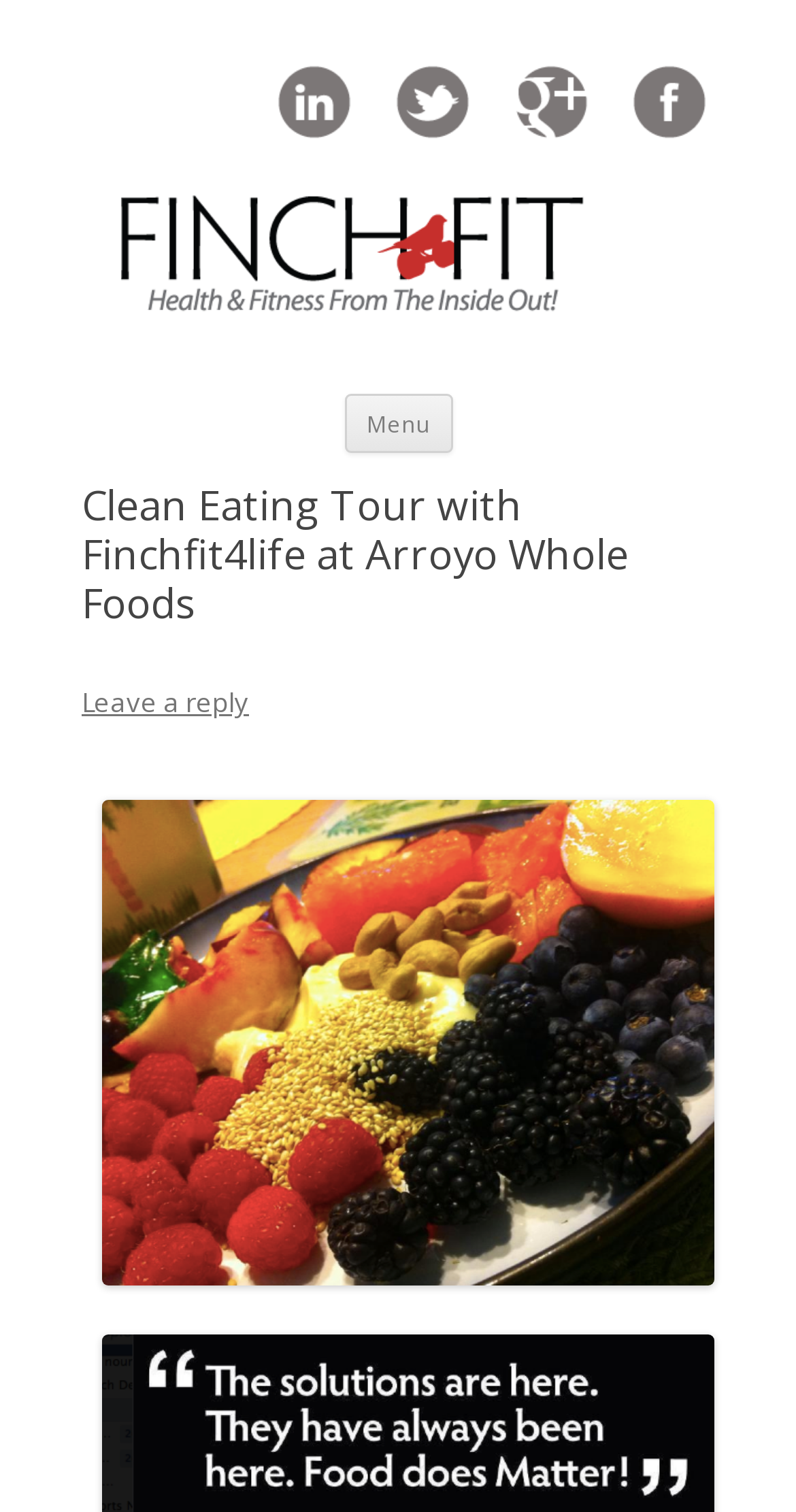Explain the webpage in detail, including its primary components.

The webpage appears to be about FinchFit4Life, a fitness-related website. At the top, there is a prominent heading that reads "Get Fit At Finch Fit 4 Life". Below this heading, there are four images aligned horizontally, taking up a significant portion of the top section of the page. 

On the left side of the page, there is a link with no descriptive text. Above this link, there is a heading that says "Menu". To the right of the "Menu" heading, there is another link that says "Skip to content". 

Further down the page, there is a header section that contains a heading with the same title as the webpage, "Clean Eating Tour with Finchfit4life at Arroyo Whole Foods". Below this heading, there is a link that says "Leave a reply". 

The most prominent feature on the page is a large image that takes up most of the bottom section of the page. The image is captioned "Screen Shot 2013-12-01 at 1.34.47 PM".